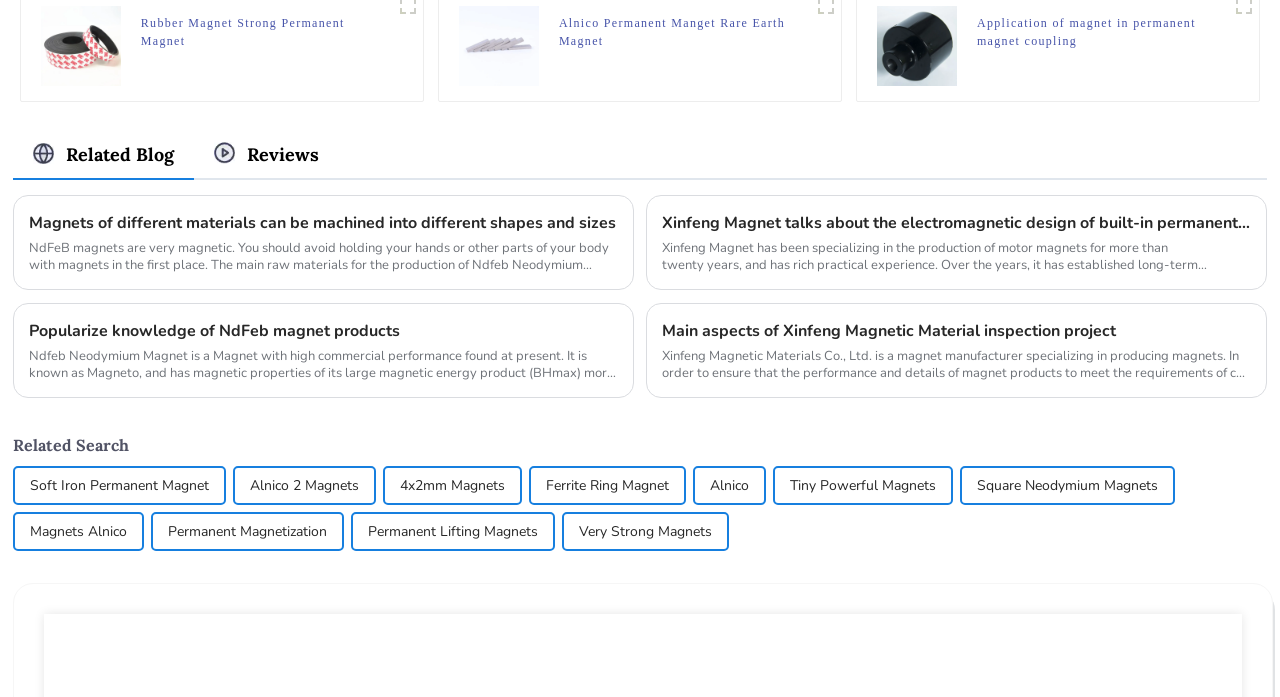What type of company is Xinfeng Magnet?
Refer to the image and answer the question using a single word or phrase.

Magnet manufacturer